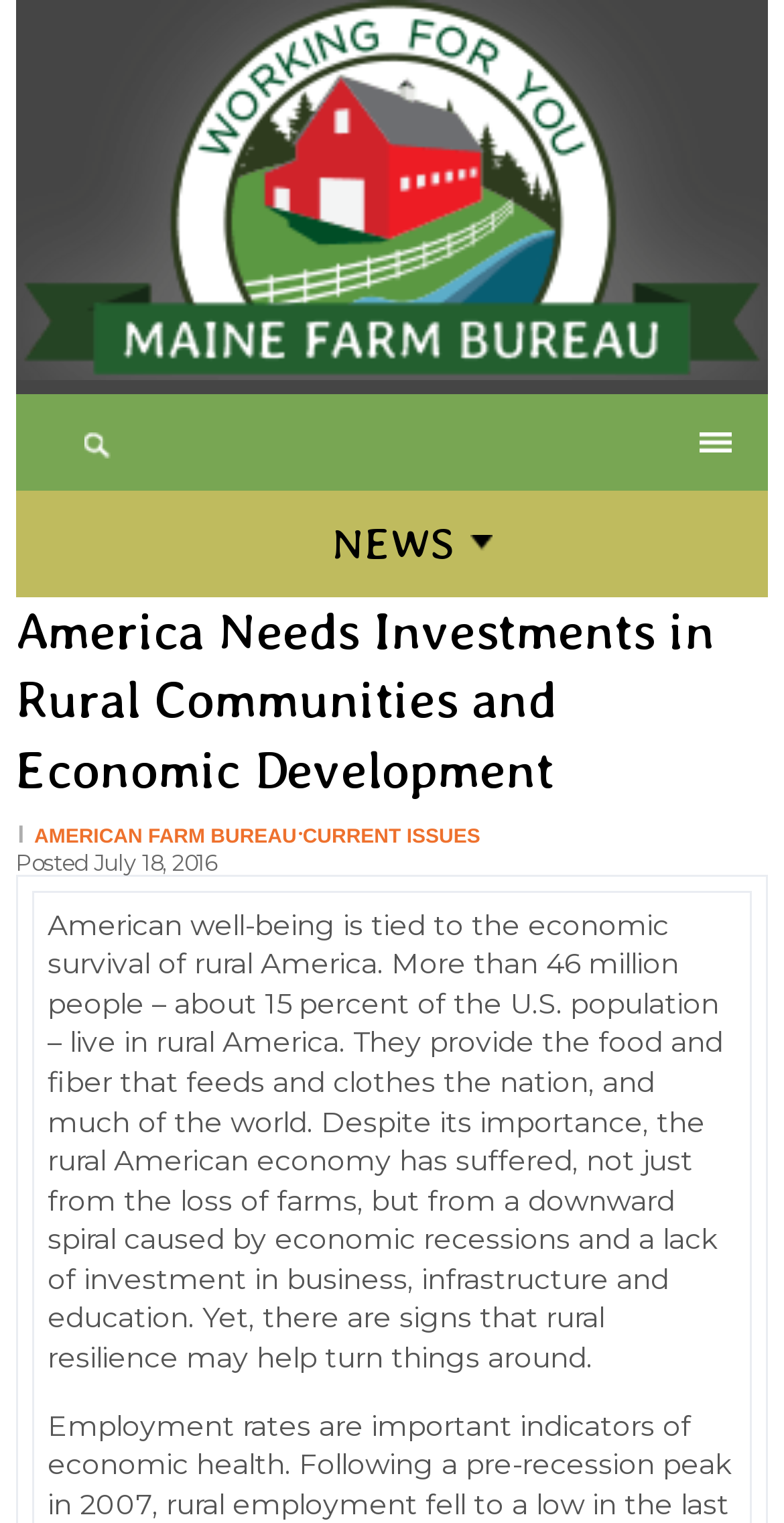Identify the bounding box of the HTML element described here: "Current Issues". Provide the coordinates as four float numbers between 0 and 1: [left, top, right, bottom].

[0.386, 0.542, 0.613, 0.557]